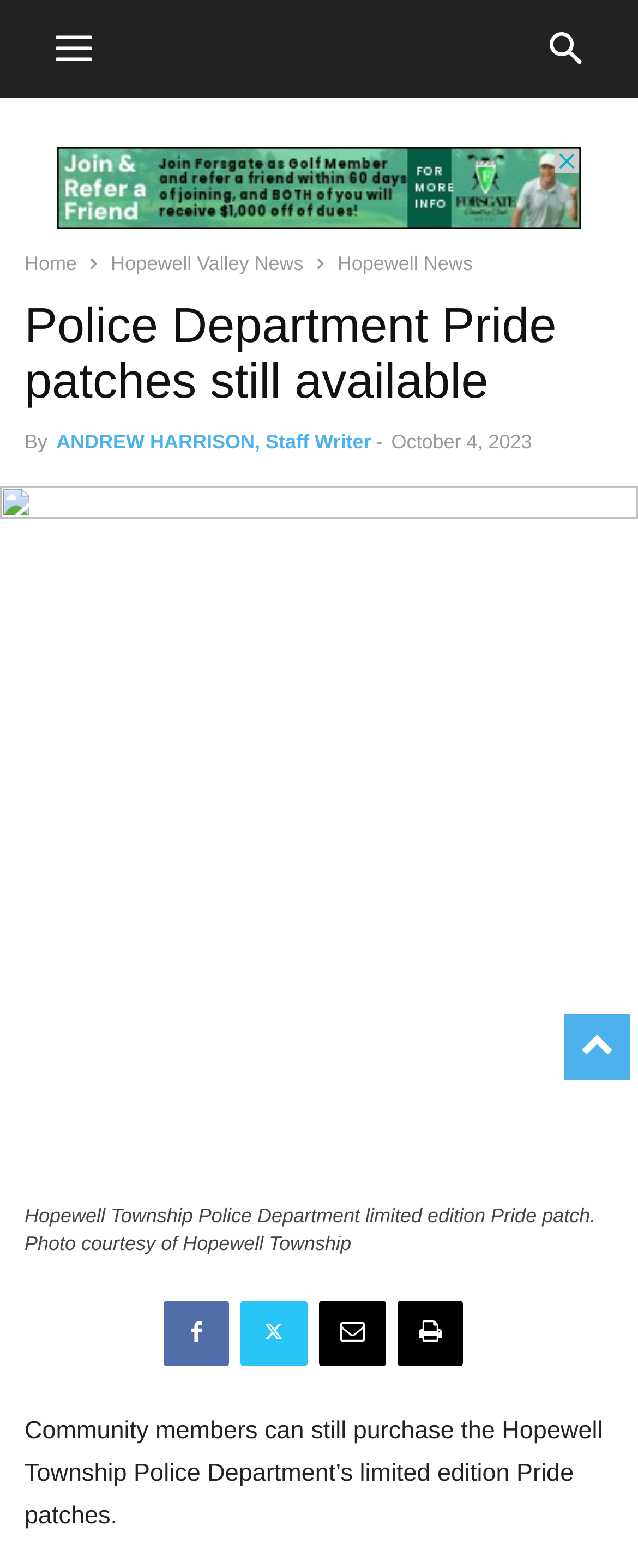What is the price of the Pride patches?
Please provide a single word or phrase based on the screenshot.

$10